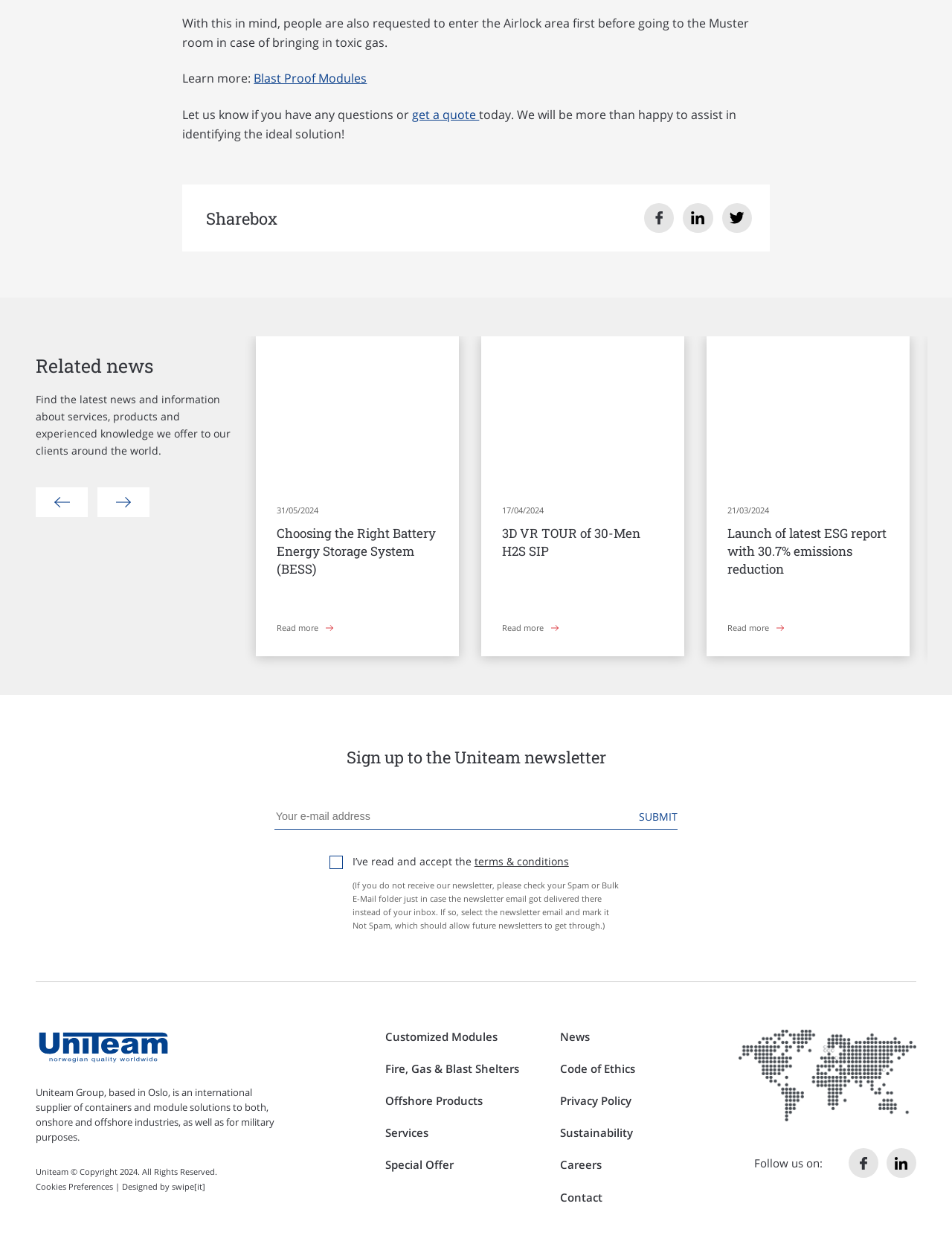Using the description "Photos", predict the bounding box of the relevant HTML element.

None